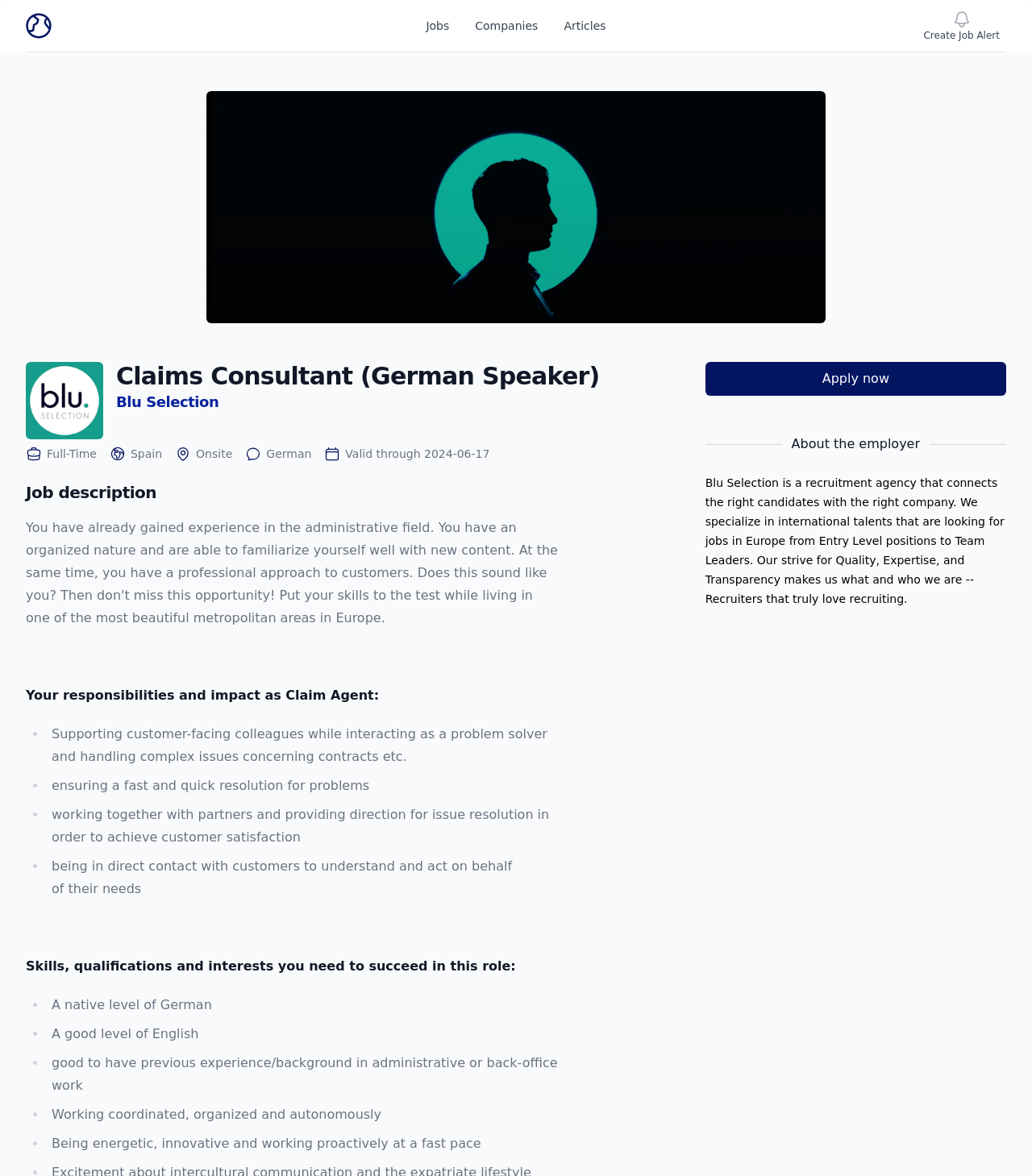Refer to the screenshot and give an in-depth answer to this question: What type of job is being offered?

I found the job type by reading the StaticText element with the text 'Full-Time' which is located below the job title and above the job description.